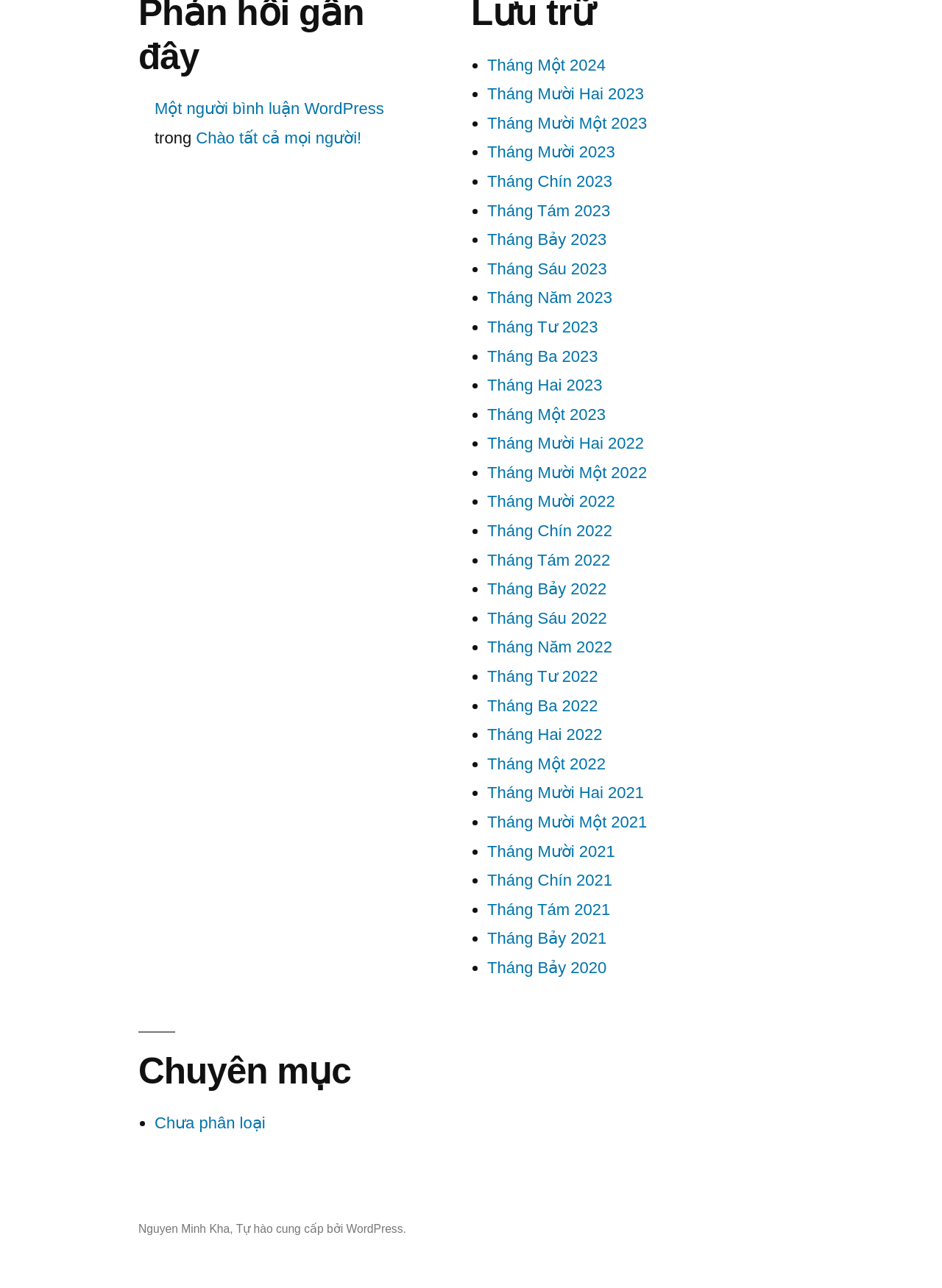Determine the bounding box coordinates of the target area to click to execute the following instruction: "Go to the 'Nguyen Minh Kha' profile."

[0.147, 0.949, 0.244, 0.959]